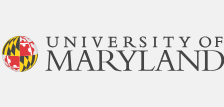What is the purpose of the university's logo?
Provide a detailed and well-explained answer to the question.

The logo serves as a visual representation of the university's mission to foster diversity and support students' leadership development, emphasizing its role as a leader in academic and community initiatives.